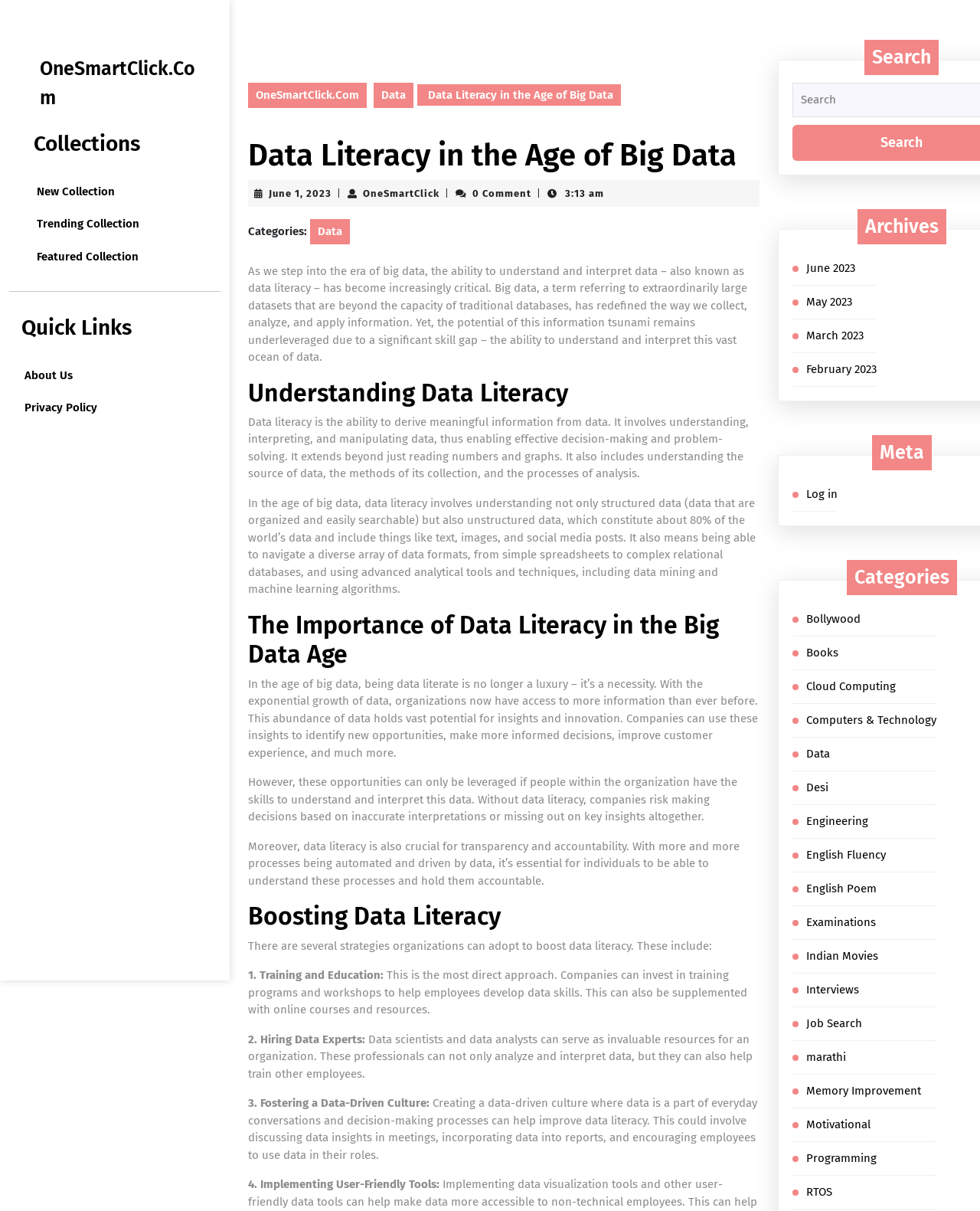Identify the bounding box coordinates for the UI element described as follows: "Engineering". Ensure the coordinates are four float numbers between 0 and 1, formatted as [left, top, right, bottom].

[0.823, 0.672, 0.886, 0.683]